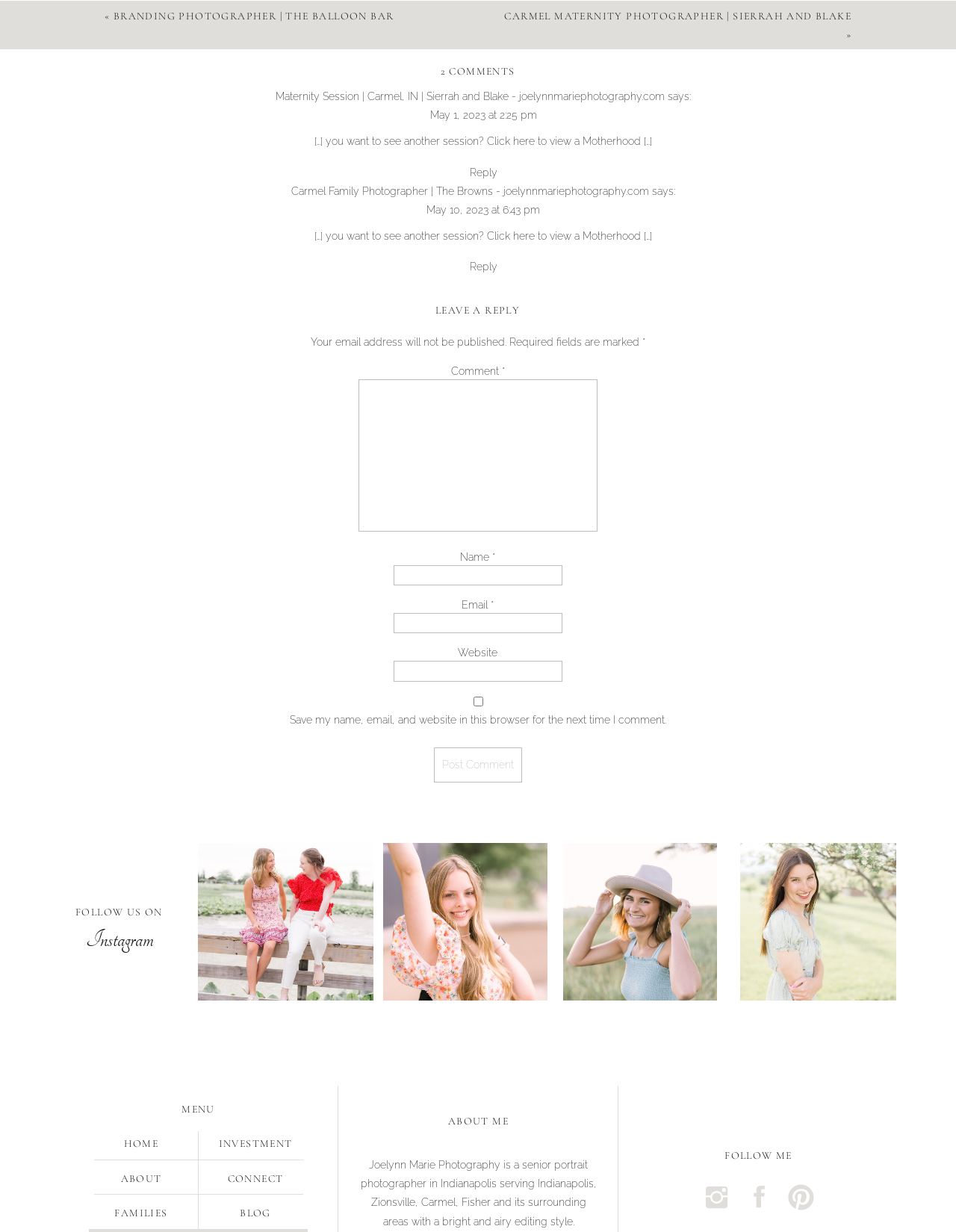Please identify the bounding box coordinates of the element I should click to complete this instruction: 'View the 'Motherhood Session | Carmel, IN | Sierrah and Blake' post'. The coordinates should be given as four float numbers between 0 and 1, like this: [left, top, right, bottom].

[0.288, 0.073, 0.695, 0.083]